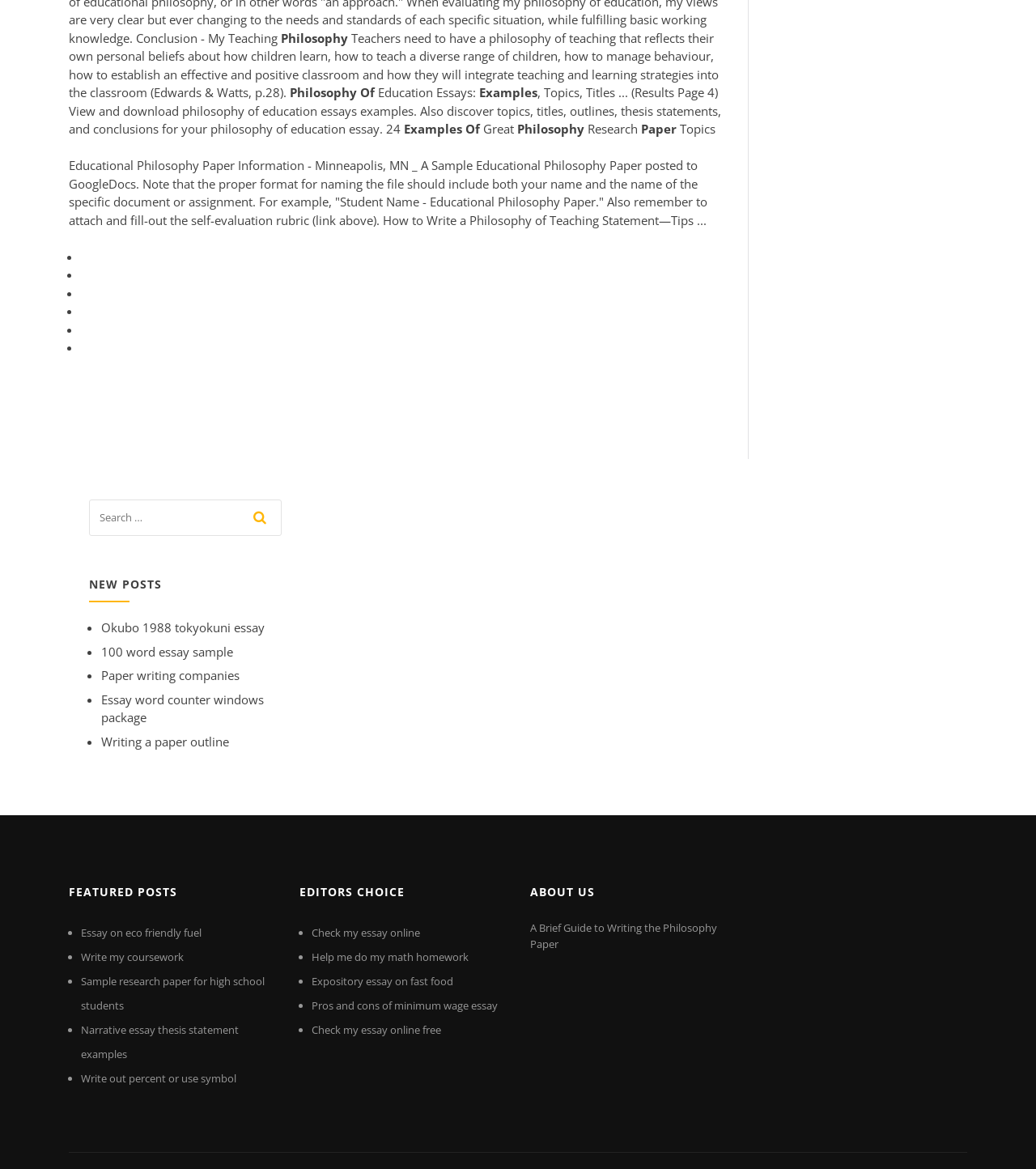Are there any featured posts on the webpage?
Using the visual information, answer the question in a single word or phrase.

Yes